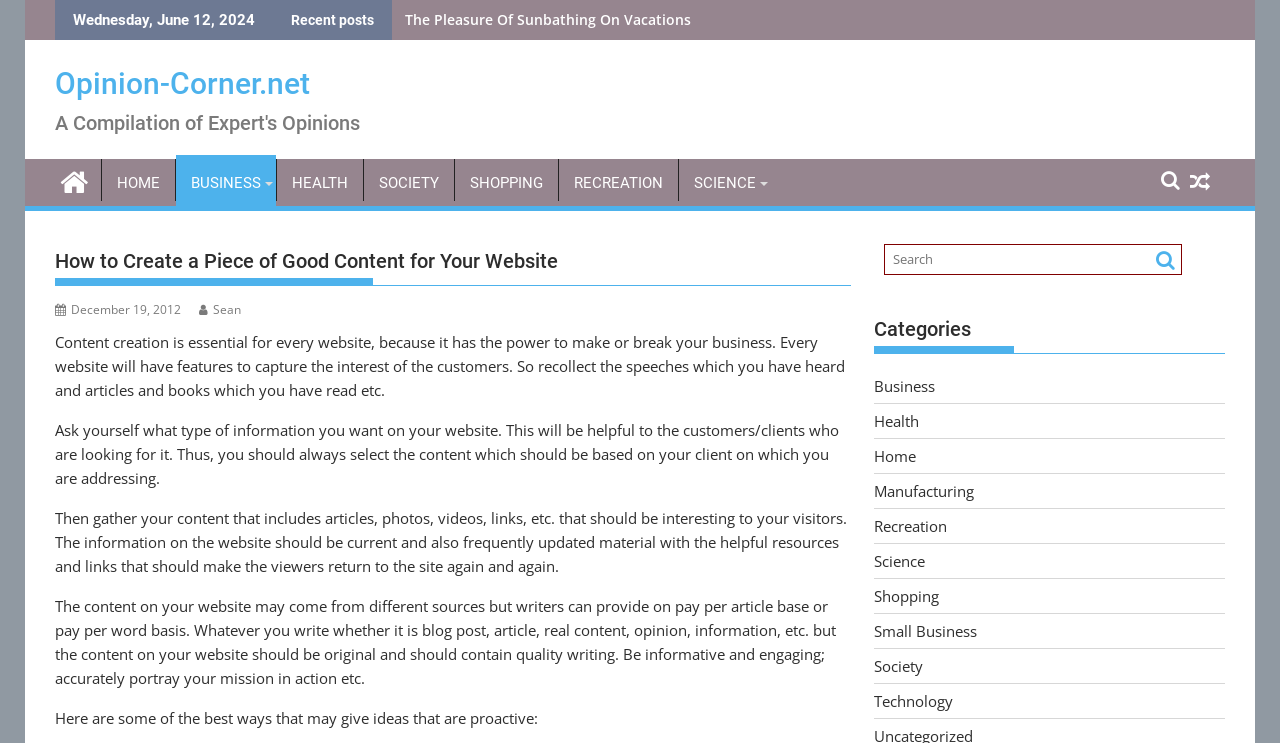Give a detailed account of the webpage's layout and content.

This webpage is about creating good content for a website, with a focus on expert opinions. At the top, there is a date "Wednesday, June 12, 2024" and a label "Recent posts". Below that, there is a section with a list of links to recent posts, including "The Pleasure Of Sunbathing On Vacations".

On the left side, there is a navigation menu with links to different categories, including "HOME", "BUSINESS", "HEALTH", "SOCIETY", "SHOPPING", "RECREATION", and "SCIENCE". There is also a search bar with a magnifying glass icon and a text box to input search queries.

The main content of the webpage is an article titled "How to Create a Piece of Good Content for Your Website". The article is divided into several paragraphs, discussing the importance of content creation, how to select relevant information, and tips for creating engaging content. The article also mentions the need for original and high-quality writing.

Below the article, there is a section with links to different categories, including "Business", "Health", "Home", "Manufacturing", "Recreation", "Science", "Shopping", "Small Business", "Society", and "Technology".